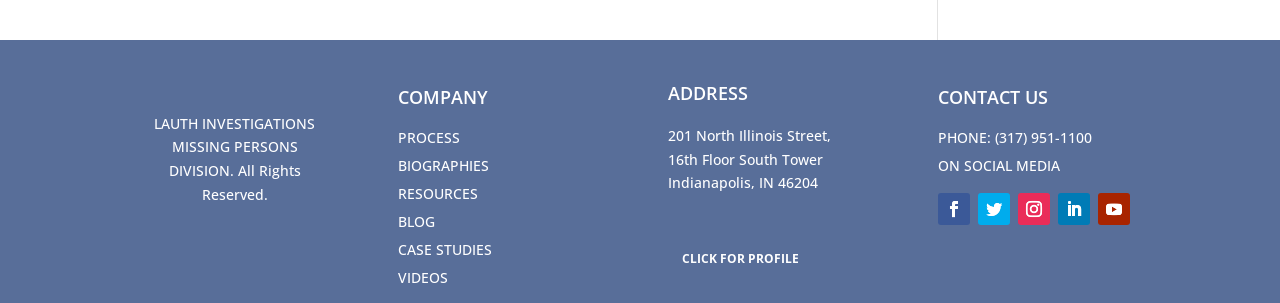Using the description: "Blog", determine the UI element's bounding box coordinates. Ensure the coordinates are in the format of four float numbers between 0 and 1, i.e., [left, top, right, bottom].

[0.311, 0.7, 0.34, 0.762]